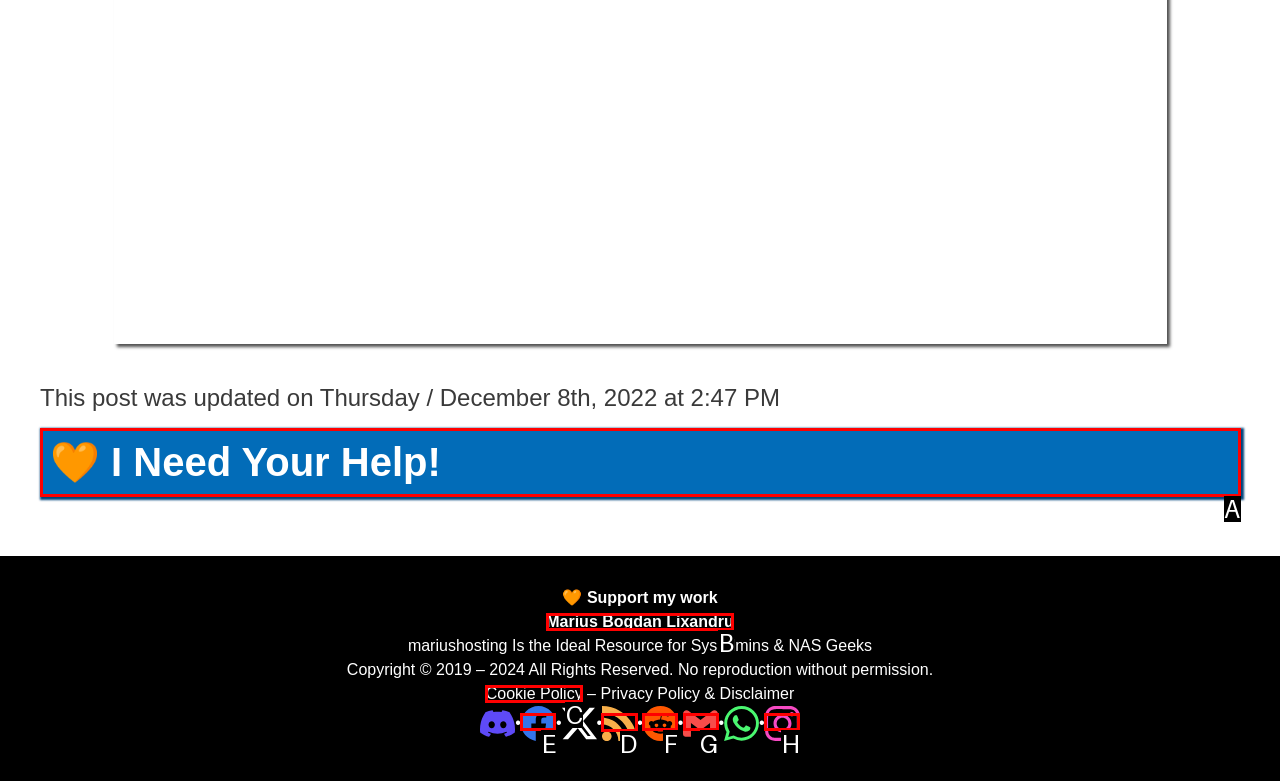Identify the correct UI element to click to achieve the task: Read the latest posts via RSS.
Answer with the letter of the appropriate option from the choices given.

D